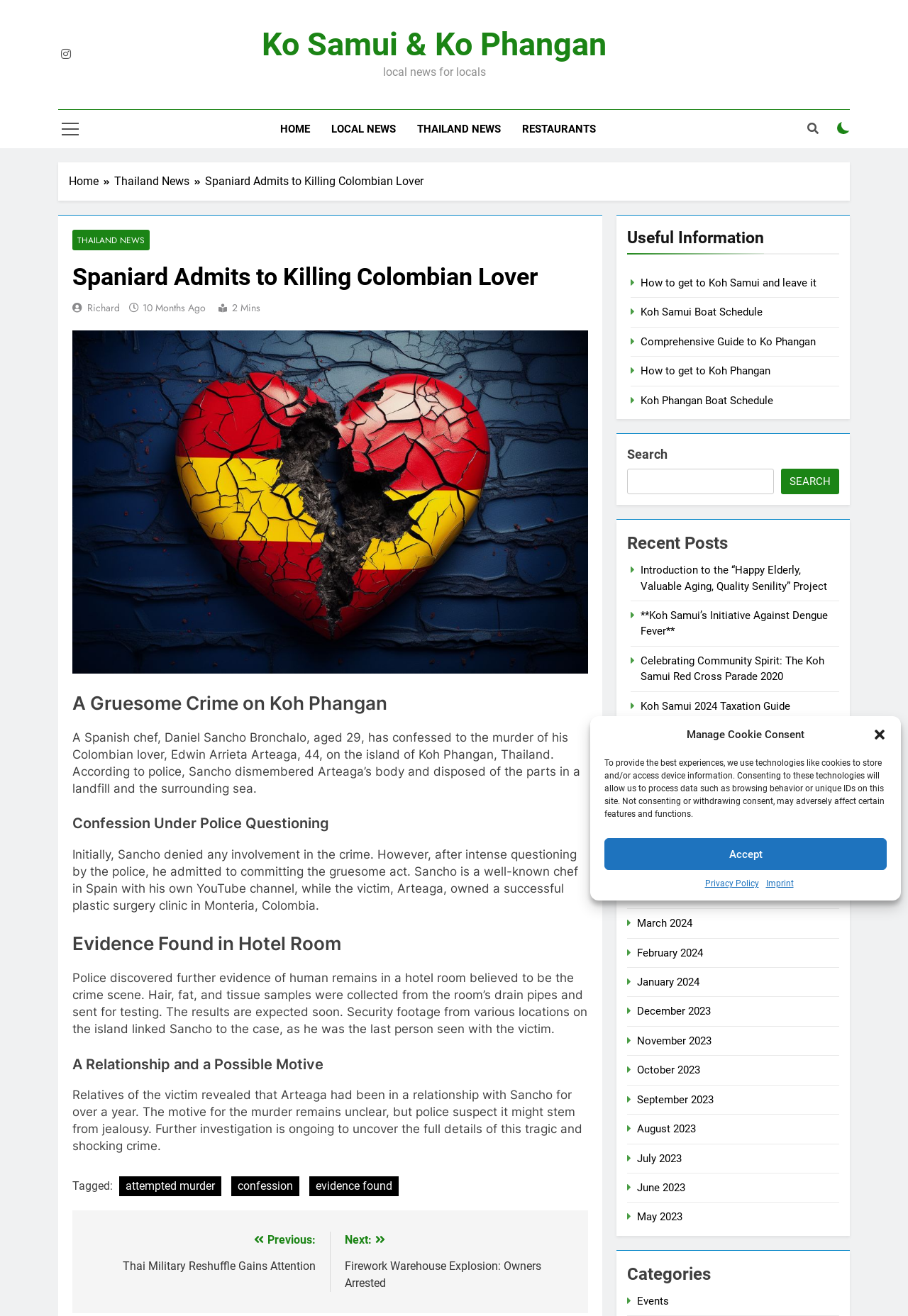Articulate a complete and detailed caption of the webpage elements.

This webpage appears to be a news article about a gruesome crime committed by a Spanish chef on the island of Koh Phangan, Thailand. The article is divided into several sections, with headings and subheadings that provide a clear structure to the content.

At the top of the page, there is a navigation menu with links to various sections of the website, including "HOME", "LOCAL NEWS", "THAILAND NEWS", and "RESTAURANTS". Below this, there is a breadcrumbs navigation bar that shows the current page's location within the website's hierarchy.

The main content of the article is divided into several sections, each with its own heading. The first section provides an overview of the crime, including the confession of the Spanish chef and the discovery of evidence in a hotel room. The subsequent sections delve deeper into the details of the crime, including the relationship between the victim and the perpetrator, and the possible motive behind the murder.

Throughout the article, there are several links to related articles and tags, as well as a search bar that allows users to search for specific keywords. The right-hand side of the page features a sidebar with links to recent posts, archives, and categories.

At the bottom of the page, there is a footer section with links to various pages, including a privacy policy and an imprint. There is also a navigation menu that allows users to navigate to previous and next posts.

Overall, the webpage is well-structured and easy to navigate, with clear headings and concise summaries of the article's content.